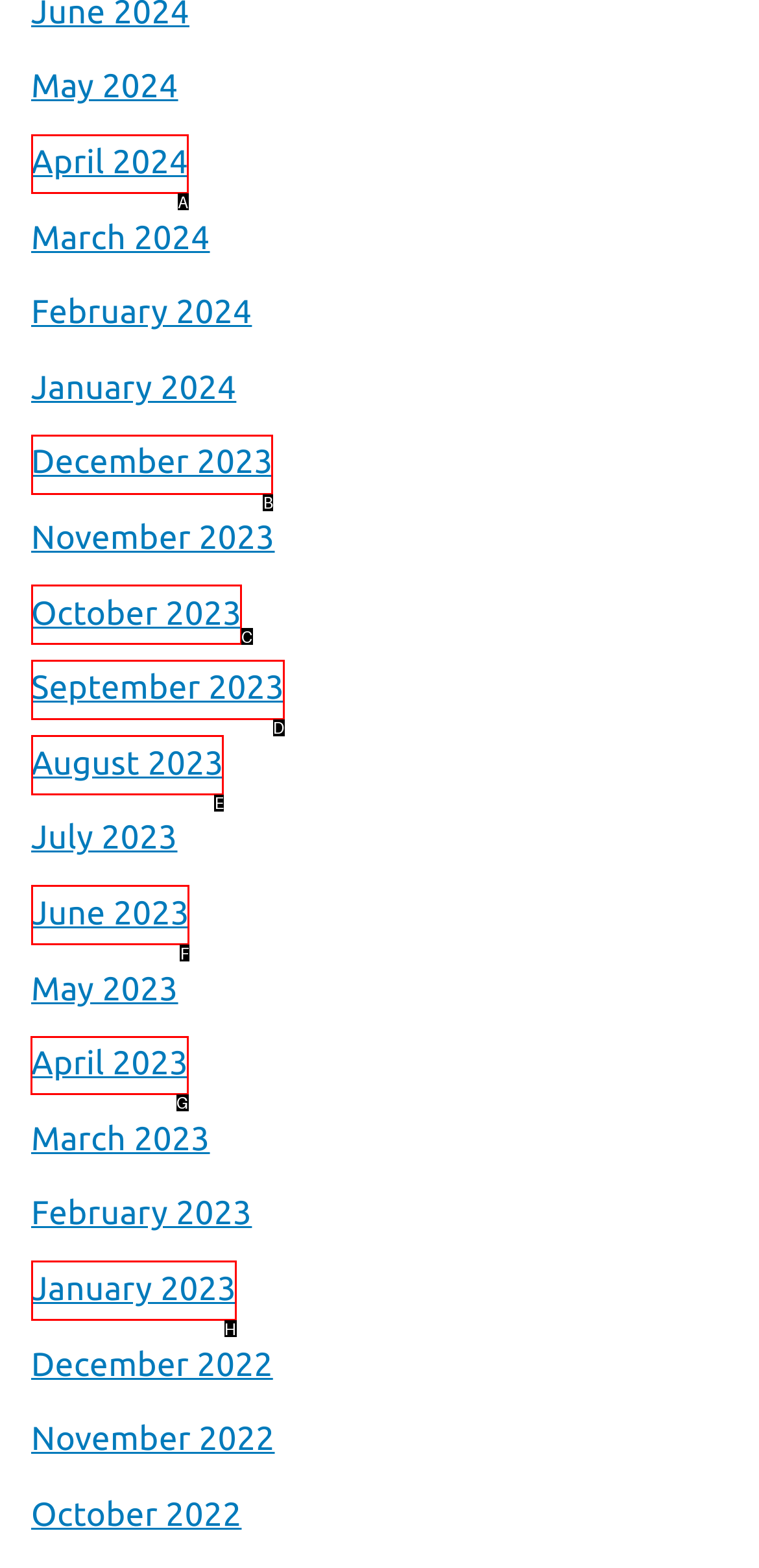Specify which element within the red bounding boxes should be clicked for this task: go to April 2023 Respond with the letter of the correct option.

G